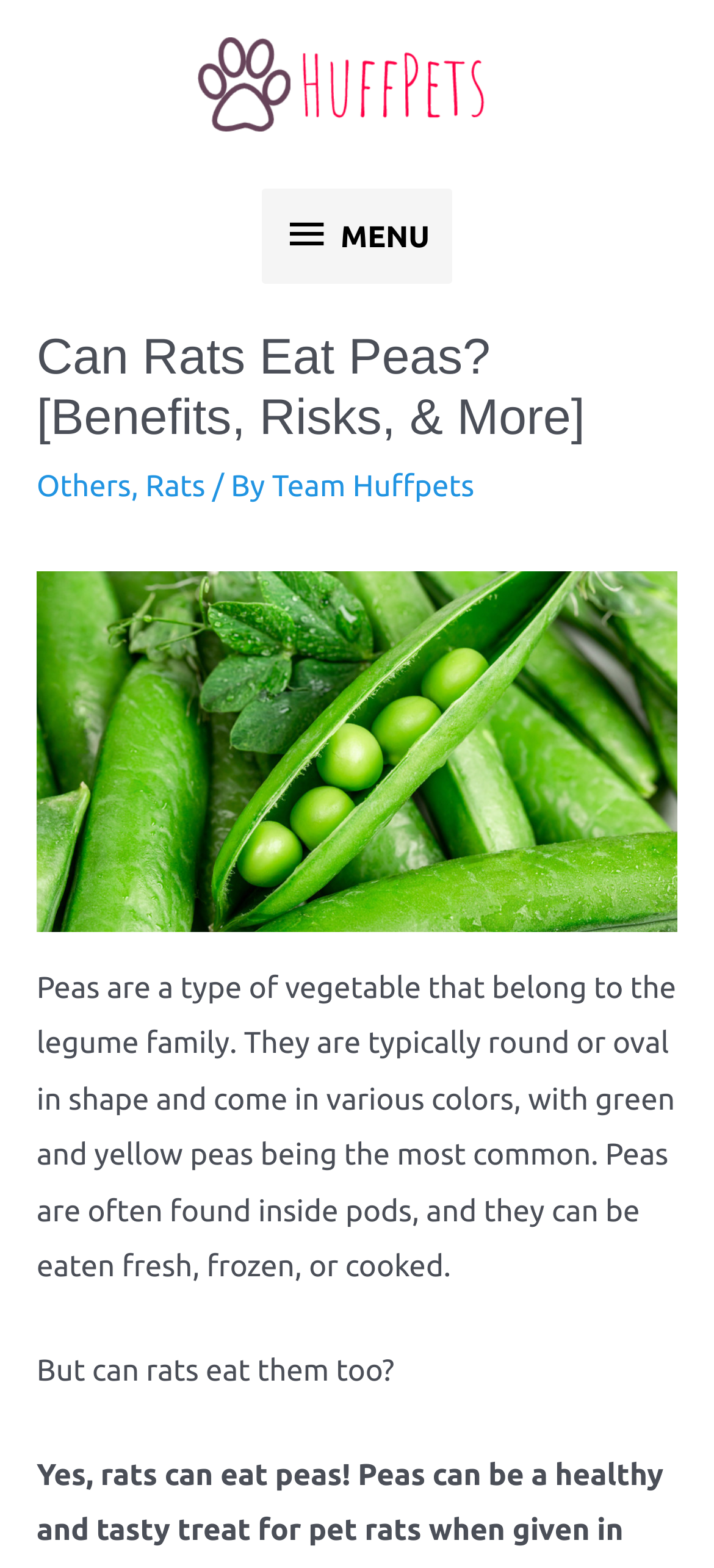Answer in one word or a short phrase: 
What is the shape of peas?

Round or oval